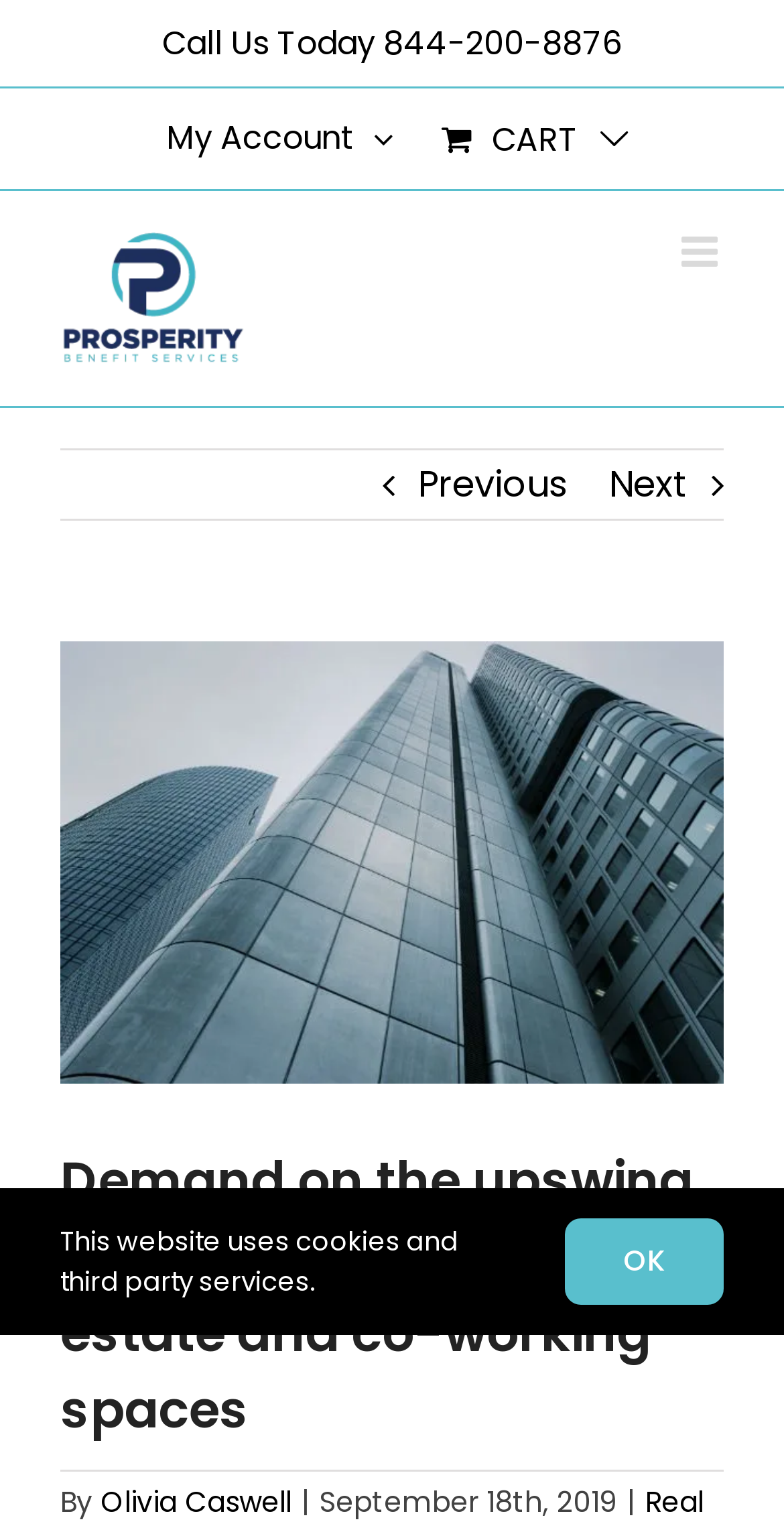Could you provide the bounding box coordinates for the portion of the screen to click to complete this instruction: "Go to the cart"?

[0.537, 0.058, 0.822, 0.123]